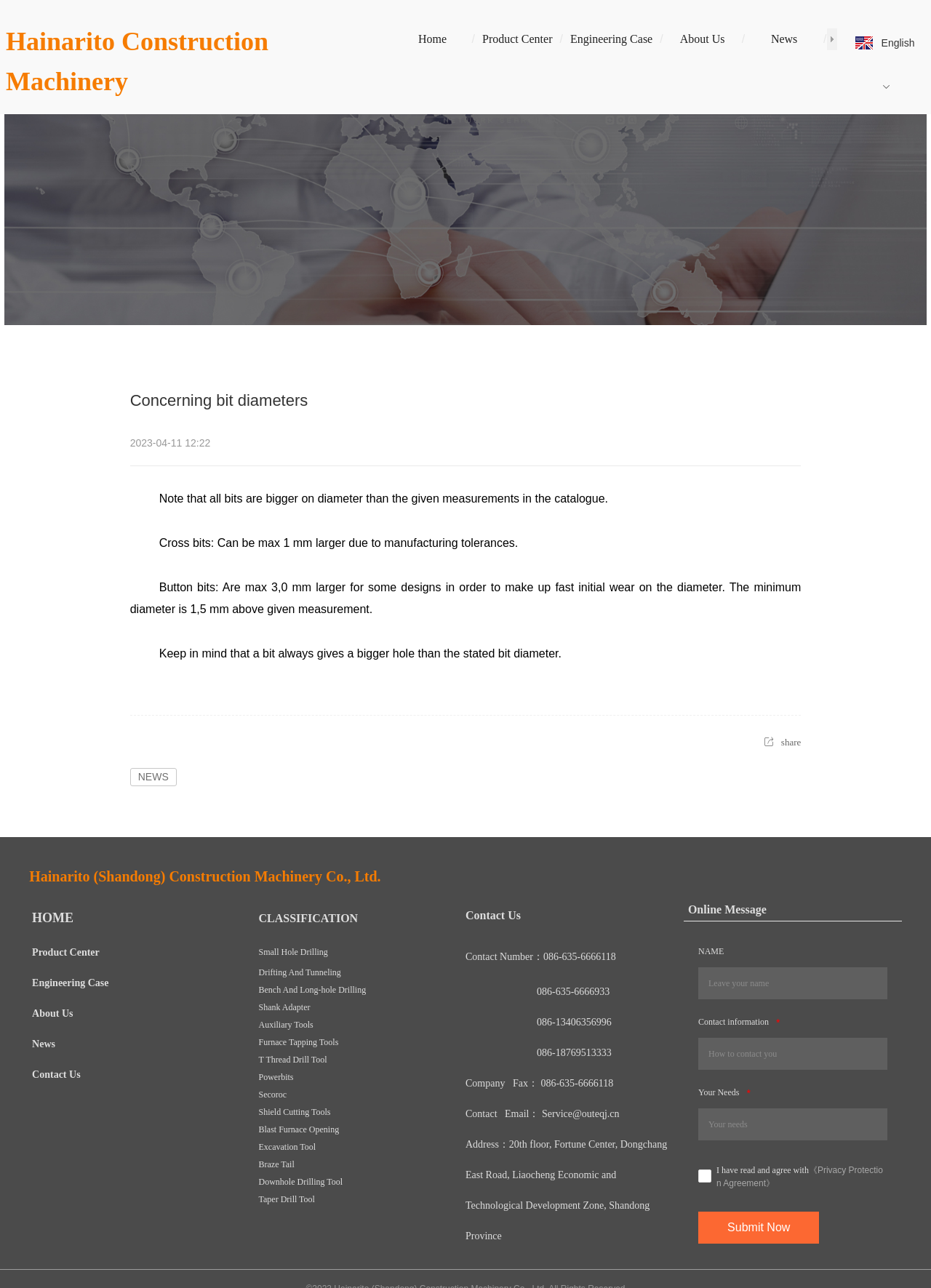Please identify the bounding box coordinates of the element on the webpage that should be clicked to follow this instruction: "Click on the 'Contact Us' link". The bounding box coordinates should be given as four float numbers between 0 and 1, formatted as [left, top, right, bottom].

[0.896, 0.009, 0.965, 0.051]